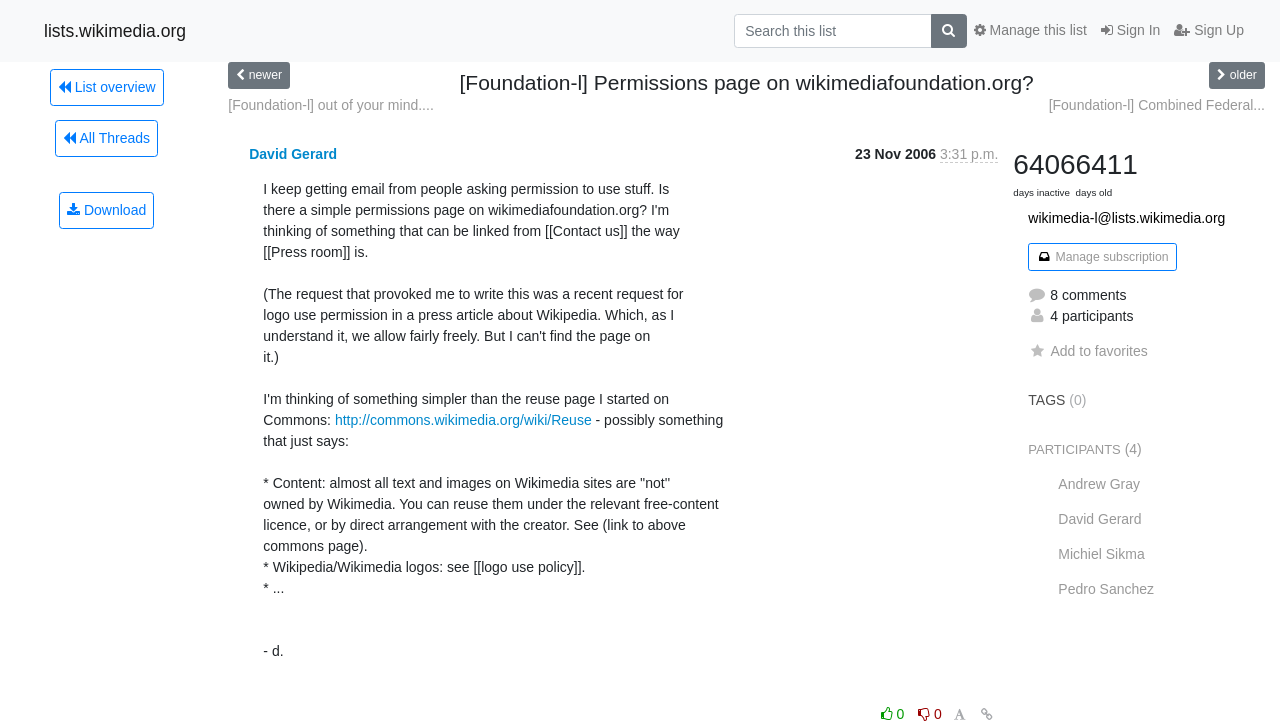Offer a detailed account of what is visible on the webpage.

This webpage appears to be a discussion forum or mailing list archive, specifically the "[Foundation-l] Permissions page on wikimediafoundation.org?" thread on the Wikimedia-l list. 

At the top, there is a search bar with a magnifying glass icon and a "Search this list" placeholder text. To the right of the search bar, there are several links, including "Sign In", "Sign Up", and "Manage this list". 

Below the search bar, there are links to "List overview", "All Threads", and "Download". 

The main content of the page is a list of discussion threads, with the current thread title "[Foundation-l] Permissions page on wikimediafoundation.org?" displayed prominently. There are two navigation links, "newer" and "older", to navigate through the thread list. 

Each thread is represented by a link with the thread title, and below it, there is information about the sender, including their name and the time the message was sent. There are also links to the sender's profile and the message itself. 

To the right of the thread list, there are some statistics, including the number of comments and participants. There are also links to manage subscription, add to favorites, and view tags and participants. 

At the bottom of the page, there is a list of participants, including their names.